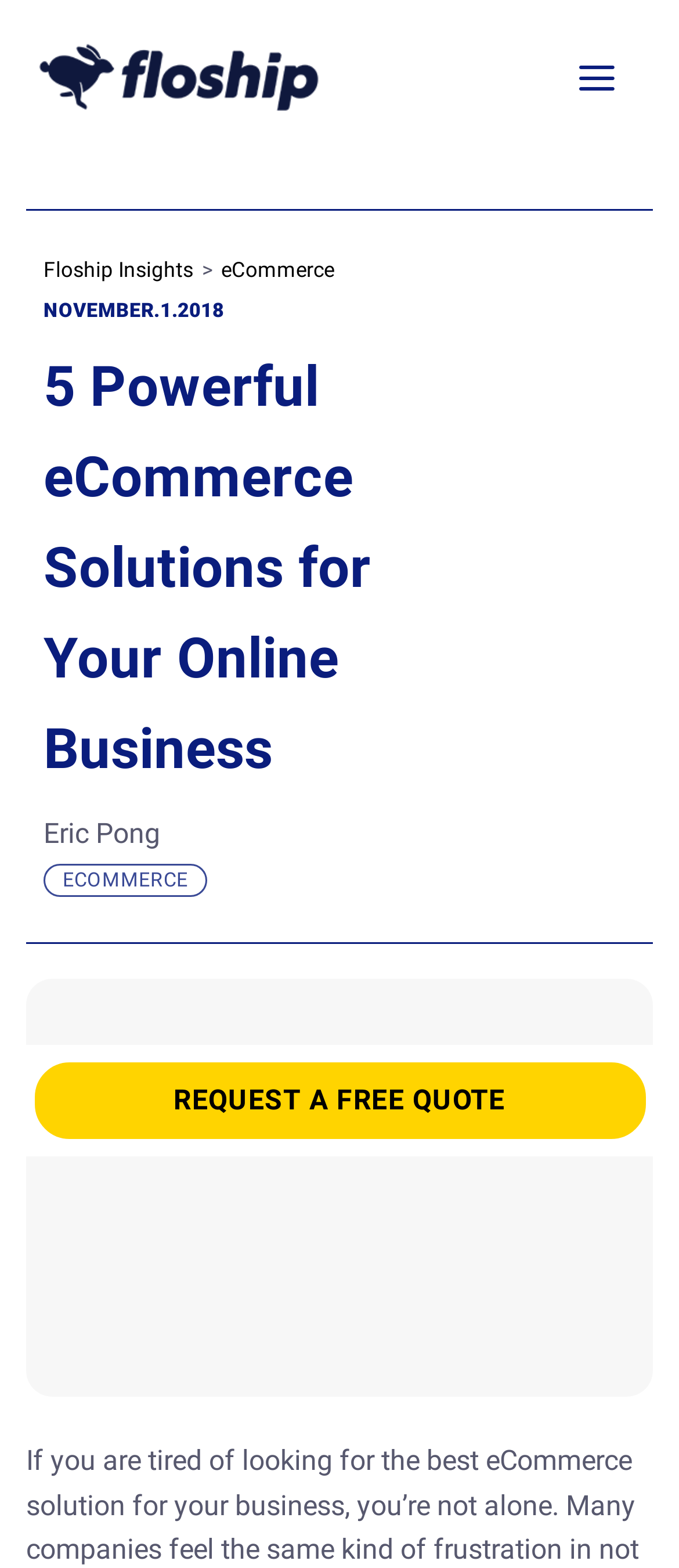Can you give a detailed response to the following question using the information from the image? What is the purpose of the button at the bottom of the webpage?

The button at the bottom of the webpage is a call-to-action, and its purpose is to allow users to request a free quote from the company.